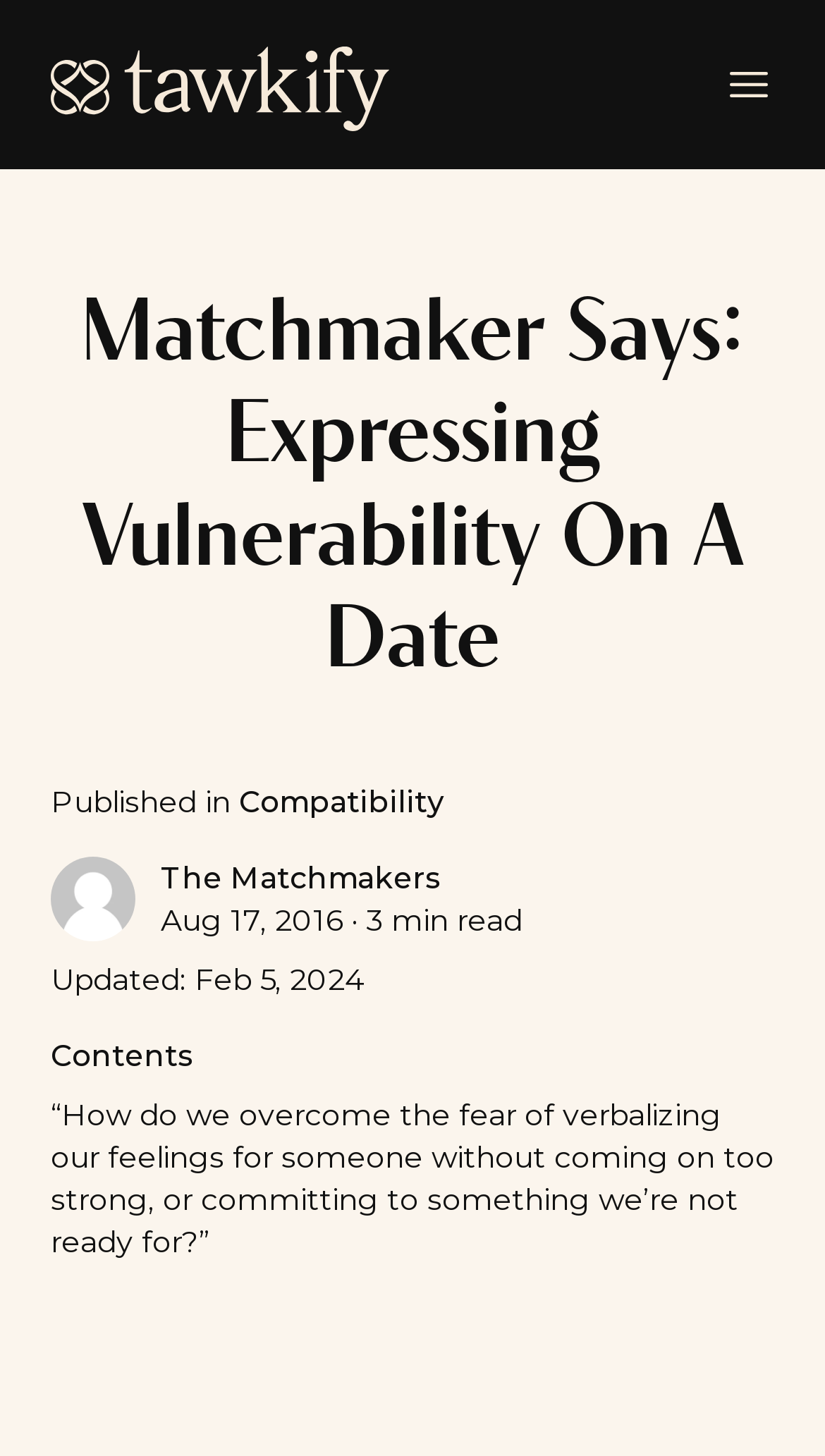Identify the bounding box for the described UI element. Provide the coordinates in (top-left x, top-left y, bottom-right x, bottom-right y) format with values ranging from 0 to 1: The Matchmakers

[0.195, 0.589, 0.633, 0.618]